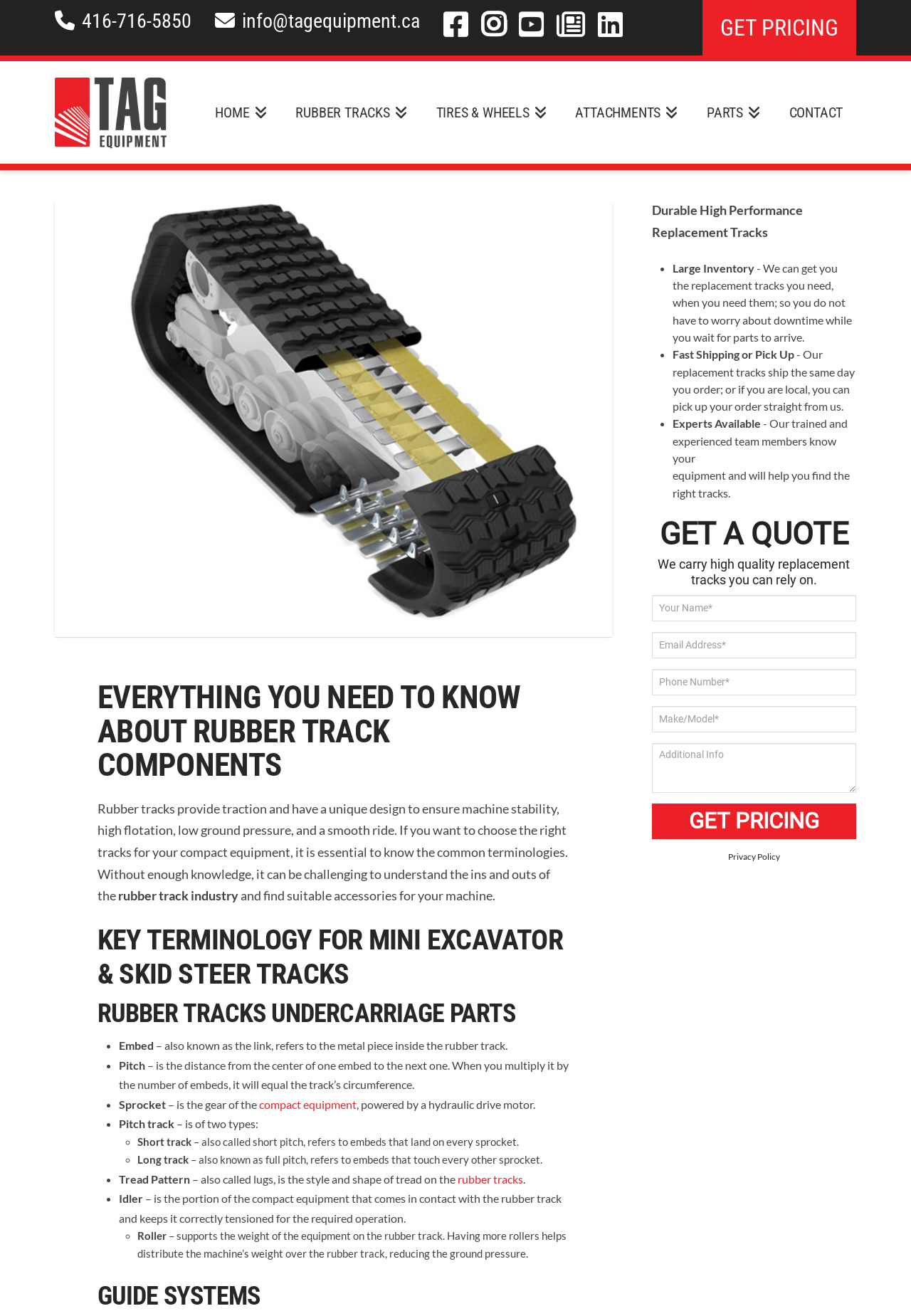Please respond in a single word or phrase: 
What is the main topic of this webpage?

Rubber tracks